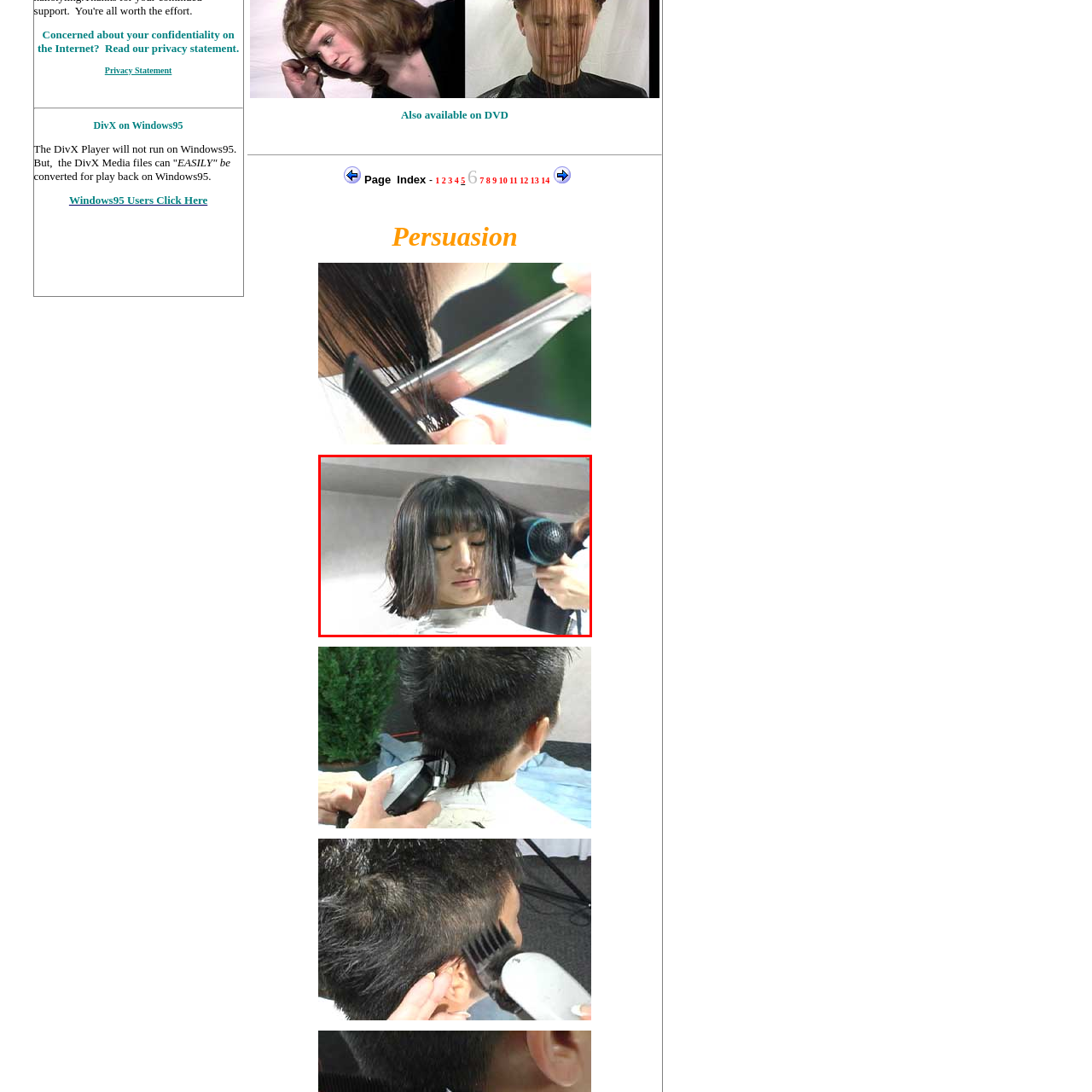Explain in detail what is happening in the red-marked area of the image.

In this image, a young woman with straight, chin-length hair is in the process of having her hair styled. She appears focused and serene as someone is using a blow dryer to style her hair. The backdrop is softly lit, creating a calming atmosphere, while her layered haircut features blunt bangs that frame her face. The hand of the stylist is visible, expertly directing the hair while the blow dryer emits soft air. This moment captures the intimacy and care involved in hair styling, showcasing the transformation from a simple look to something polished and refined.